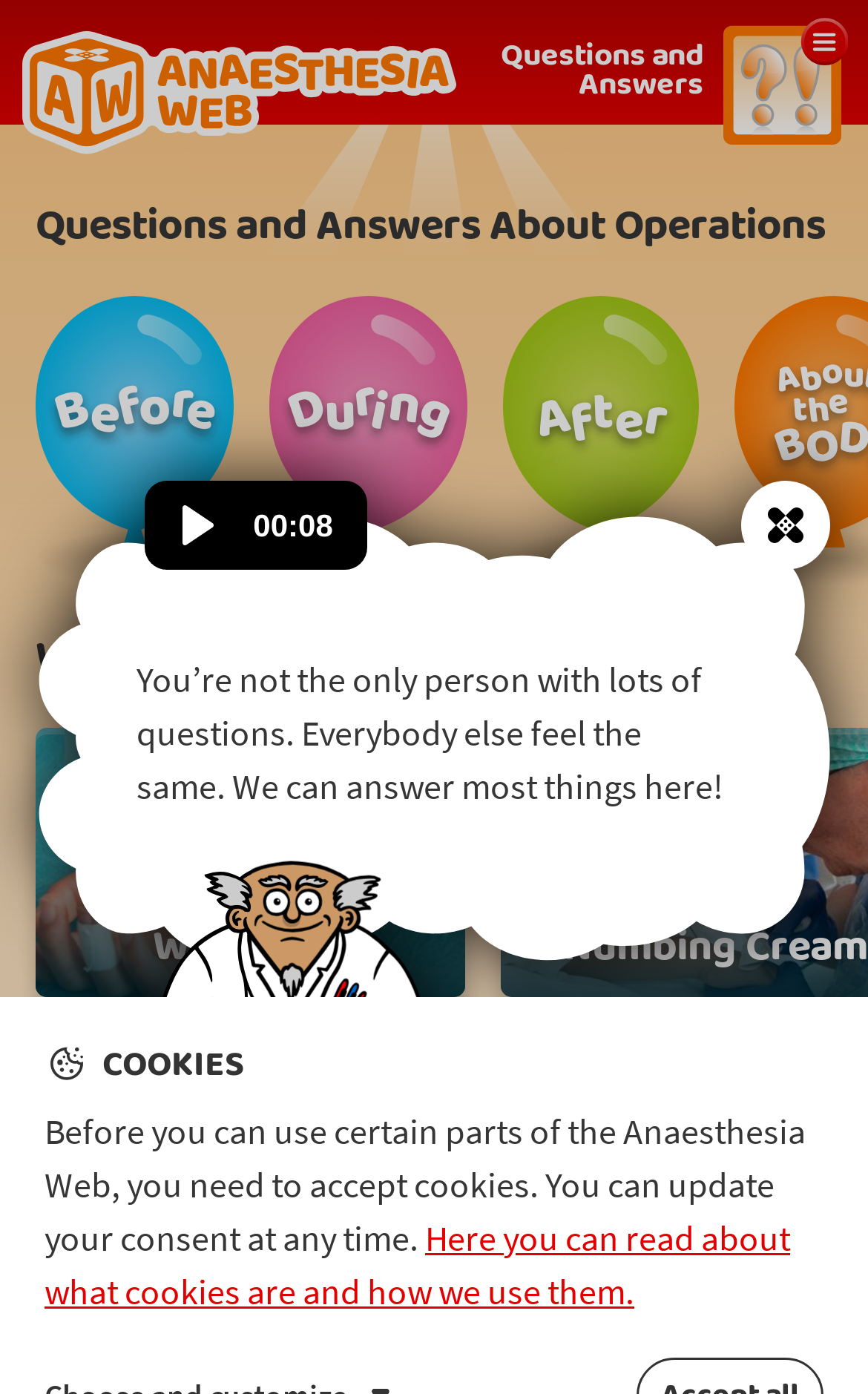Locate the bounding box for the described UI element: "alt="After"". Ensure the coordinates are four float numbers between 0 and 1, formatted as [left, top, right, bottom].

[0.578, 0.212, 0.806, 0.393]